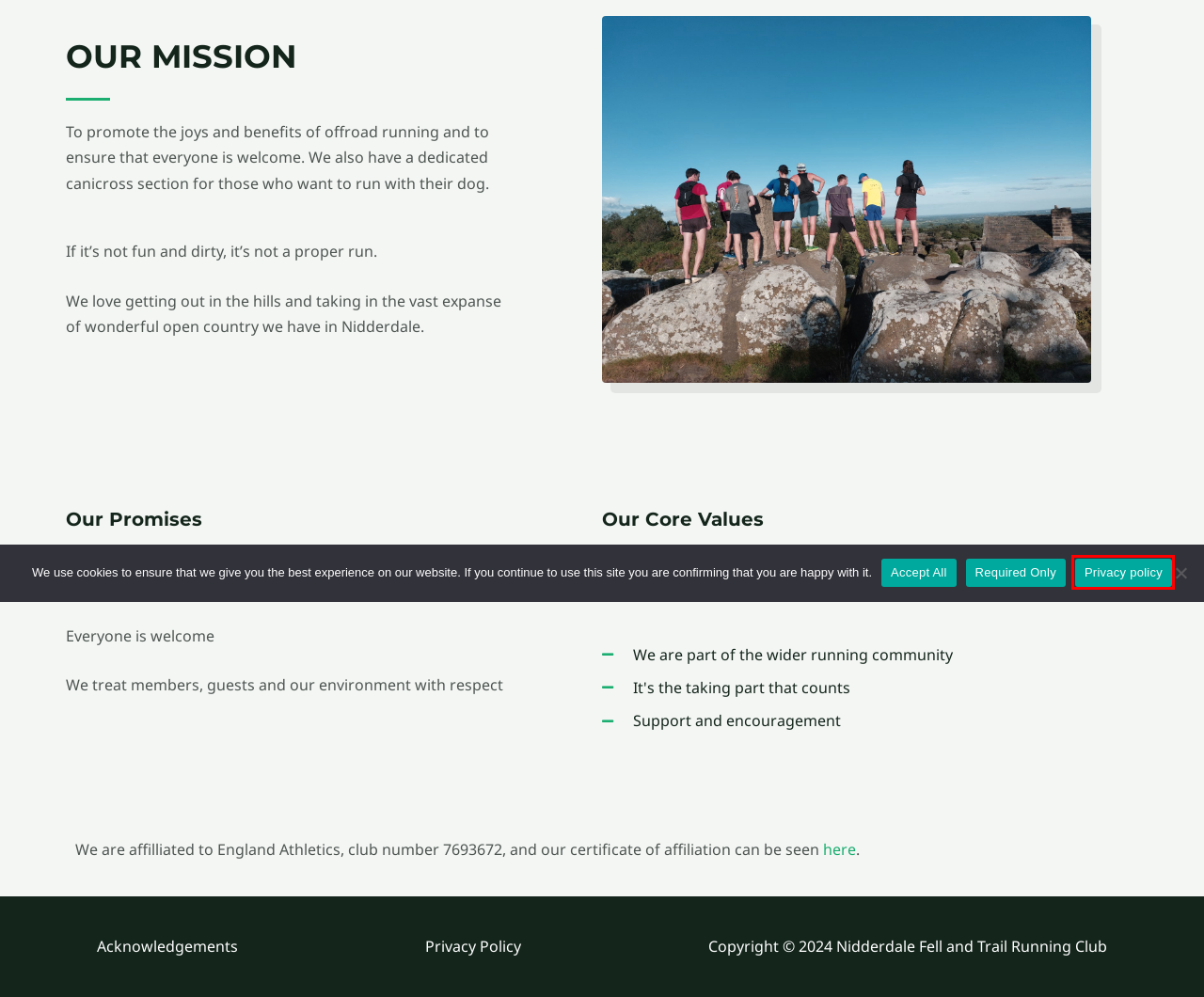Consider the screenshot of a webpage with a red bounding box and select the webpage description that best describes the new page that appears after clicking the element inside the red box. Here are the candidates:
A. Contact – Nidderdale Fell and Trail Running Club
B. Club Runs – Nidderdale Fell and Trail Running Club
C. Canicross – Nidderdale Fell and Trail Running Club
D. Acknowledgements – Nidderdale Fell and Trail Running Club
E. Races – Nidderdale Fell and Trail Running Club
F. Nidderdale Fell and Trail Running Club – Offroad running in the heart of North Yorkshire
G. Privacy Policy – Nidderdale Fell and Trail Running Club
H. Club Kit – Nidderdale Fell and Trail Running Club

G